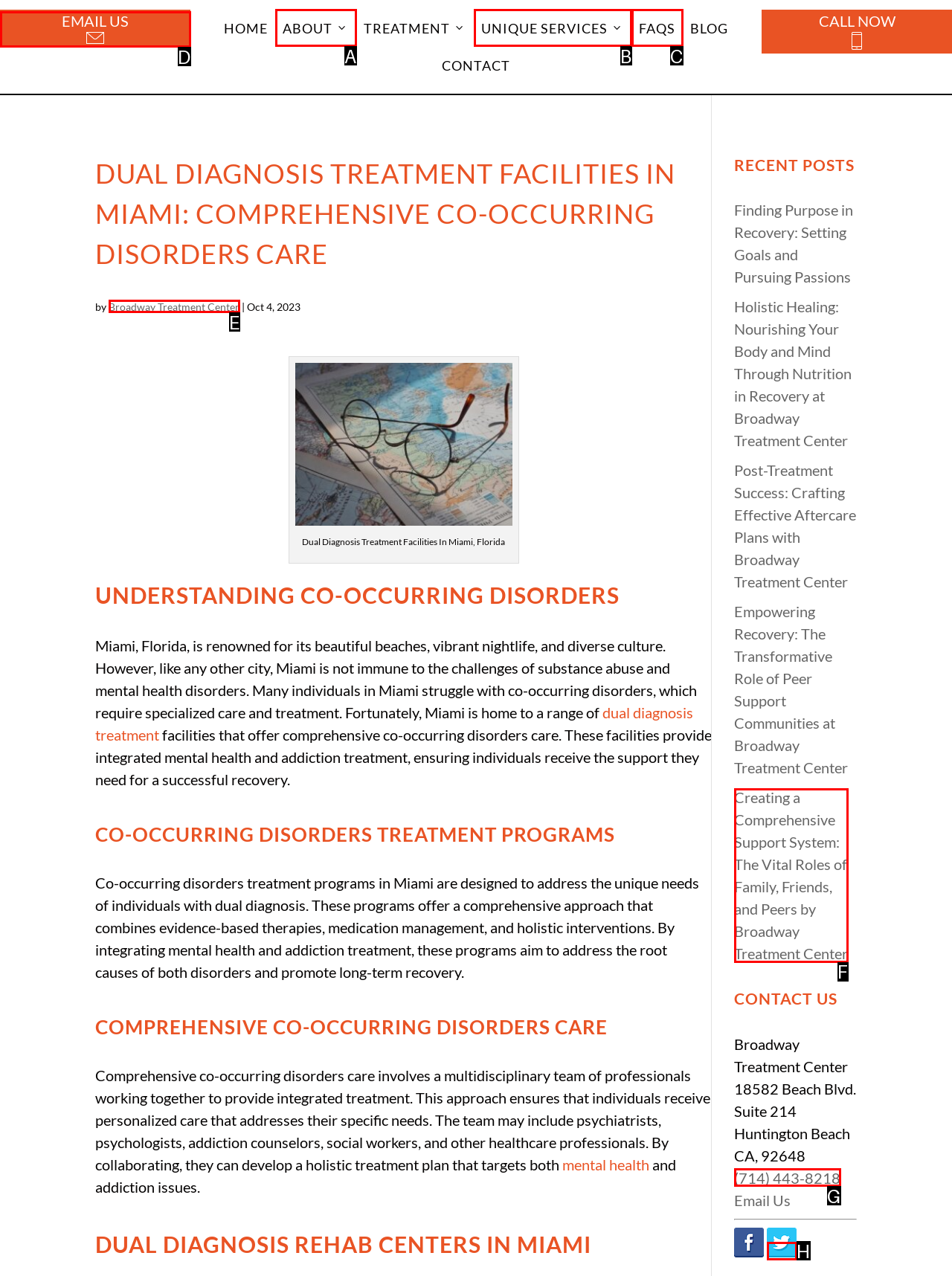Tell me which one HTML element best matches the description: Jim Aloisi
Answer with the option's letter from the given choices directly.

None